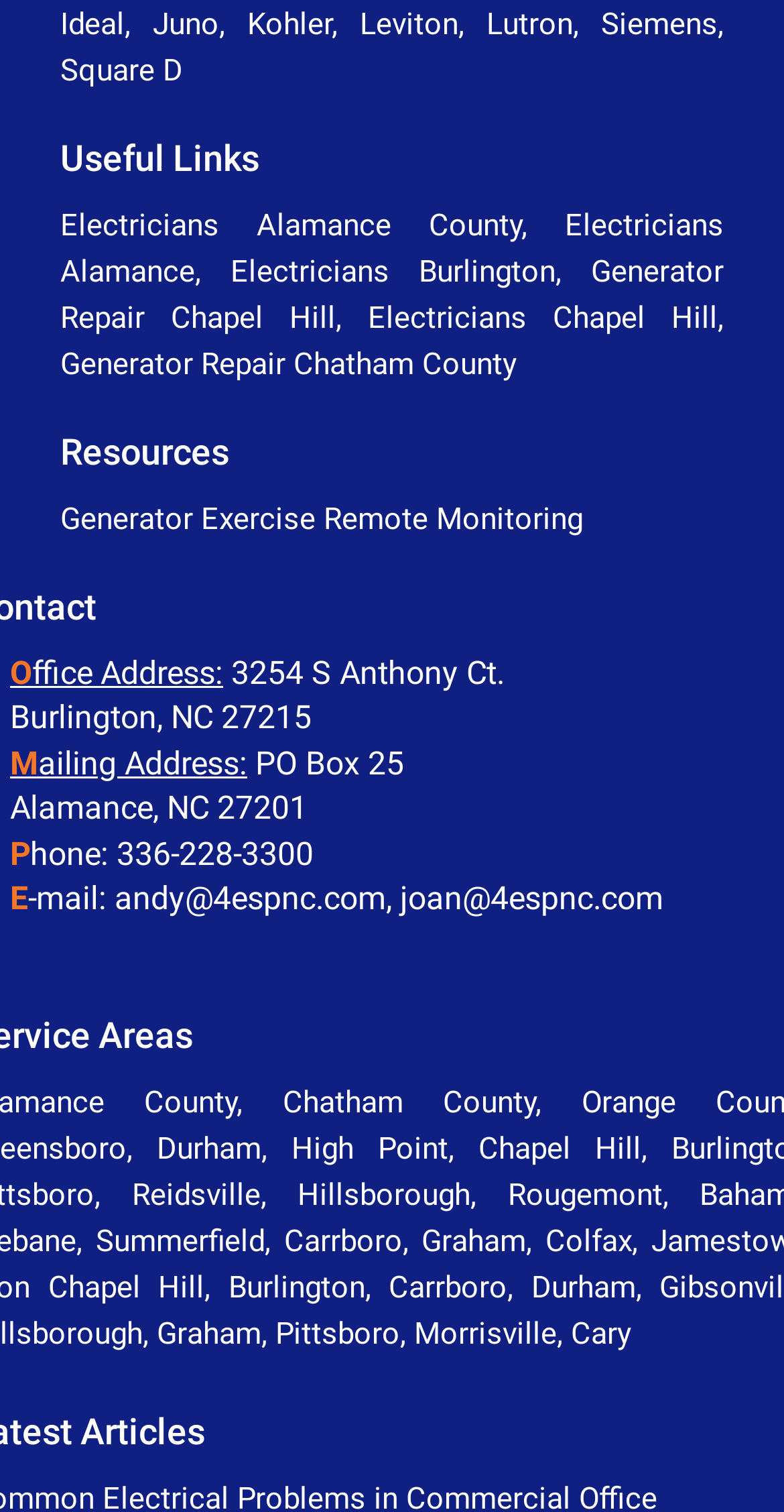Refer to the element description Electricians Burlington and identify the corresponding bounding box in the screenshot. Format the coordinates as (top-left x, top-left y, bottom-right x, bottom-right y) with values in the range of 0 to 1.

[0.294, 0.168, 0.709, 0.192]